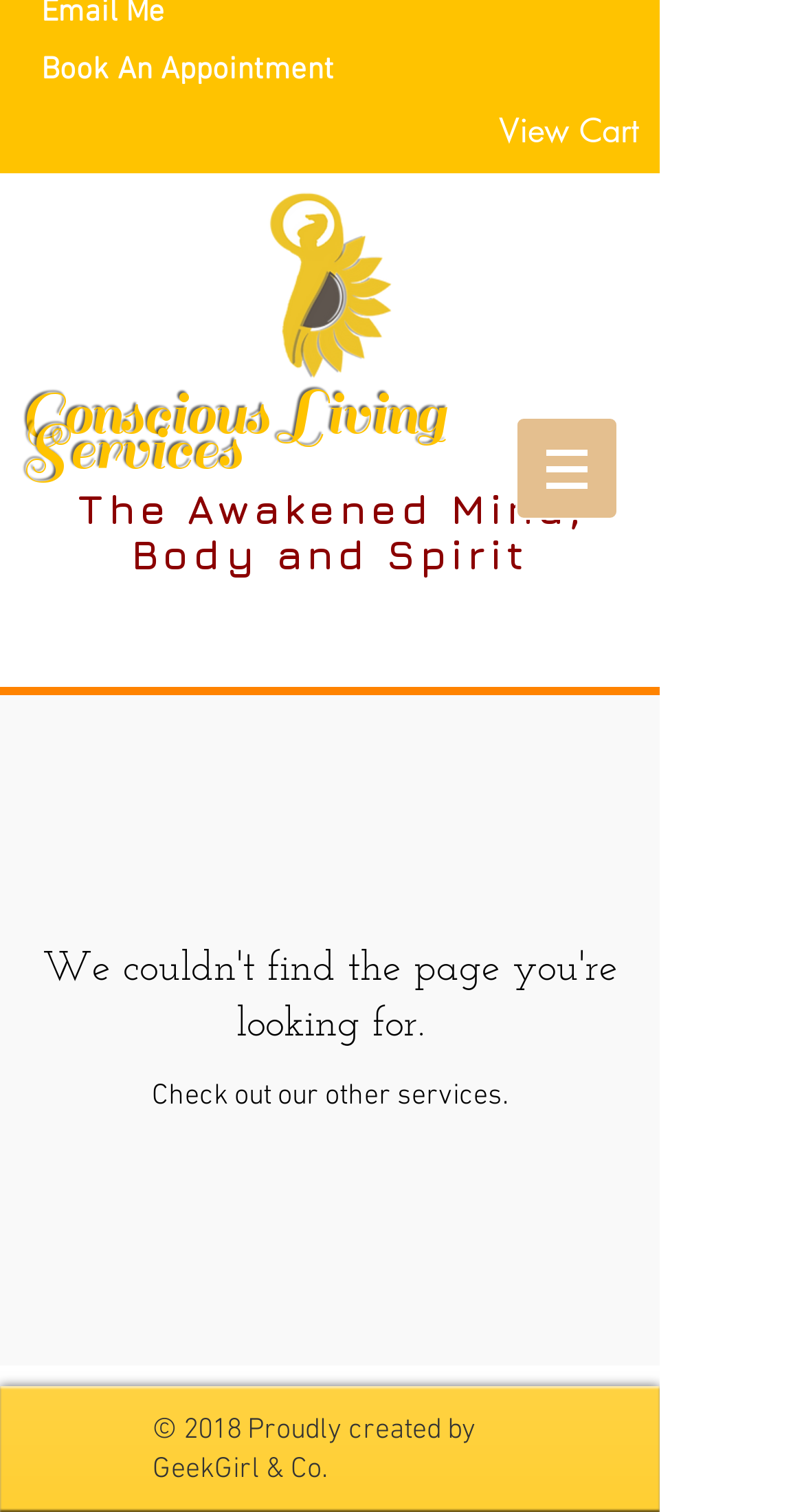Provide the bounding box coordinates for the UI element described in this sentence: "View Cart". The coordinates should be four float values between 0 and 1, i.e., [left, top, right, bottom].

[0.621, 0.078, 0.795, 0.1]